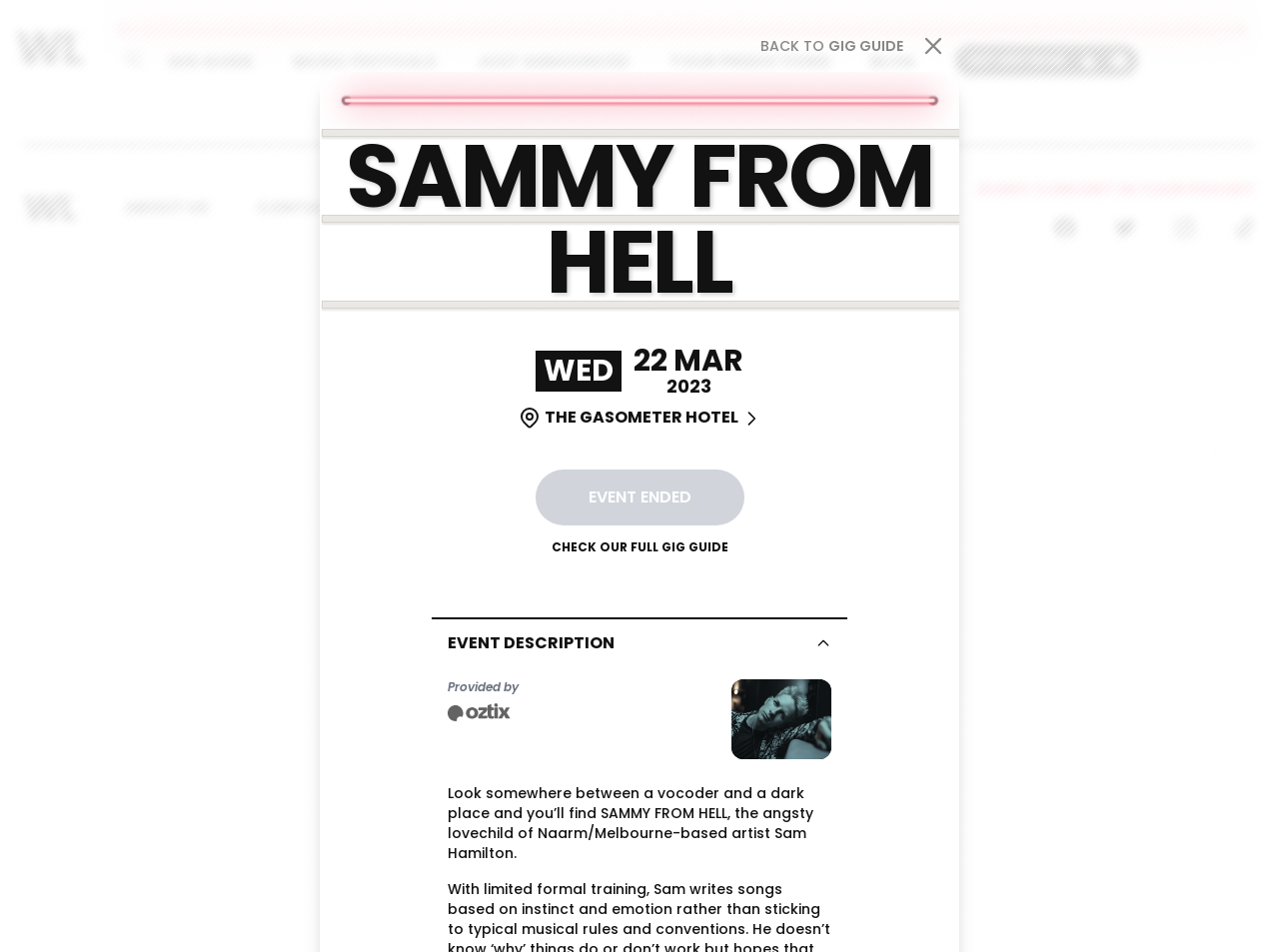Provide a brief response to the question below using a single word or phrase: 
What is the concert date?

Wed 22 Mar 2023